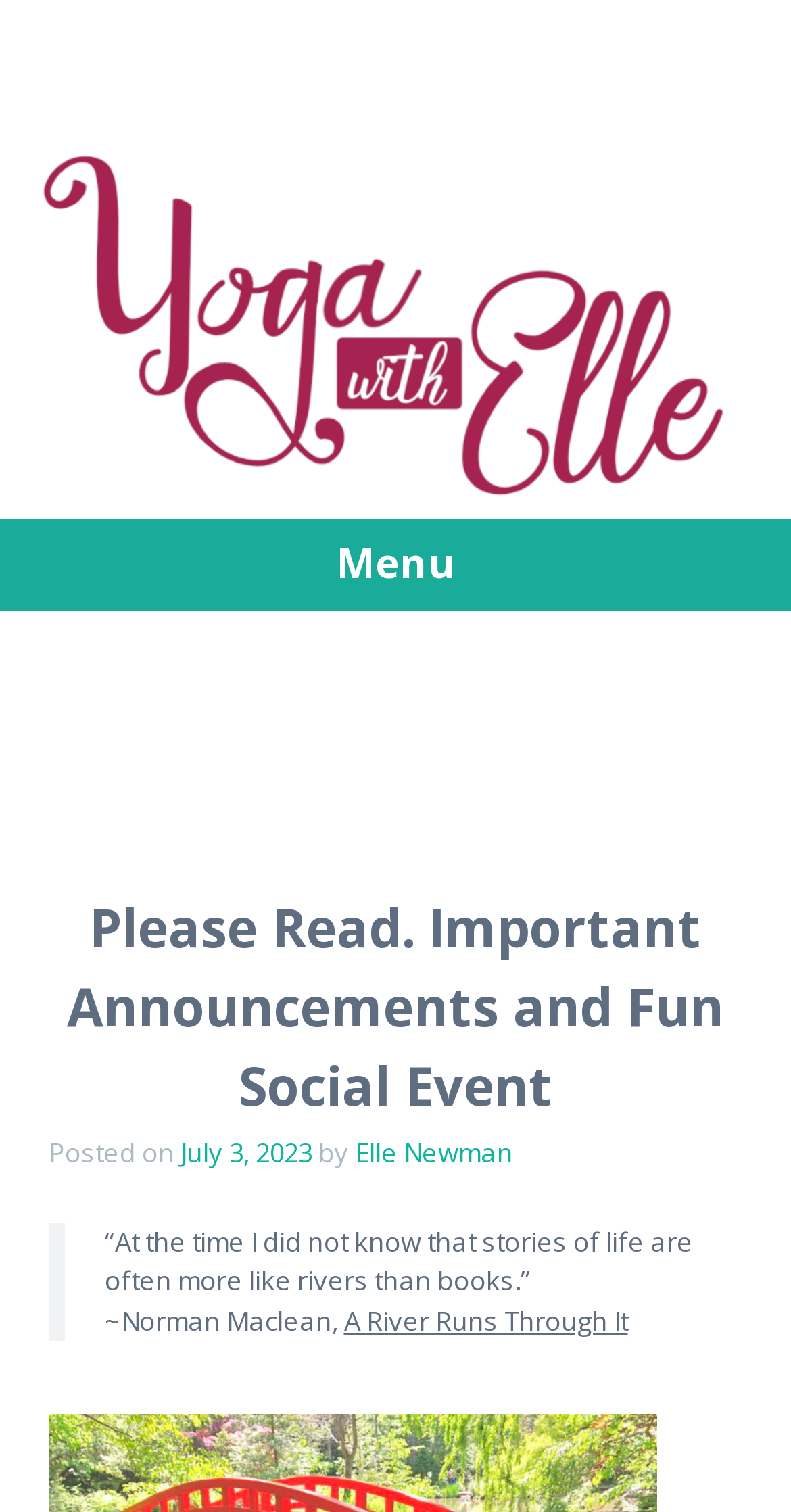What is the theme of the post?
From the image, respond with a single word or phrase.

Yoga and social event